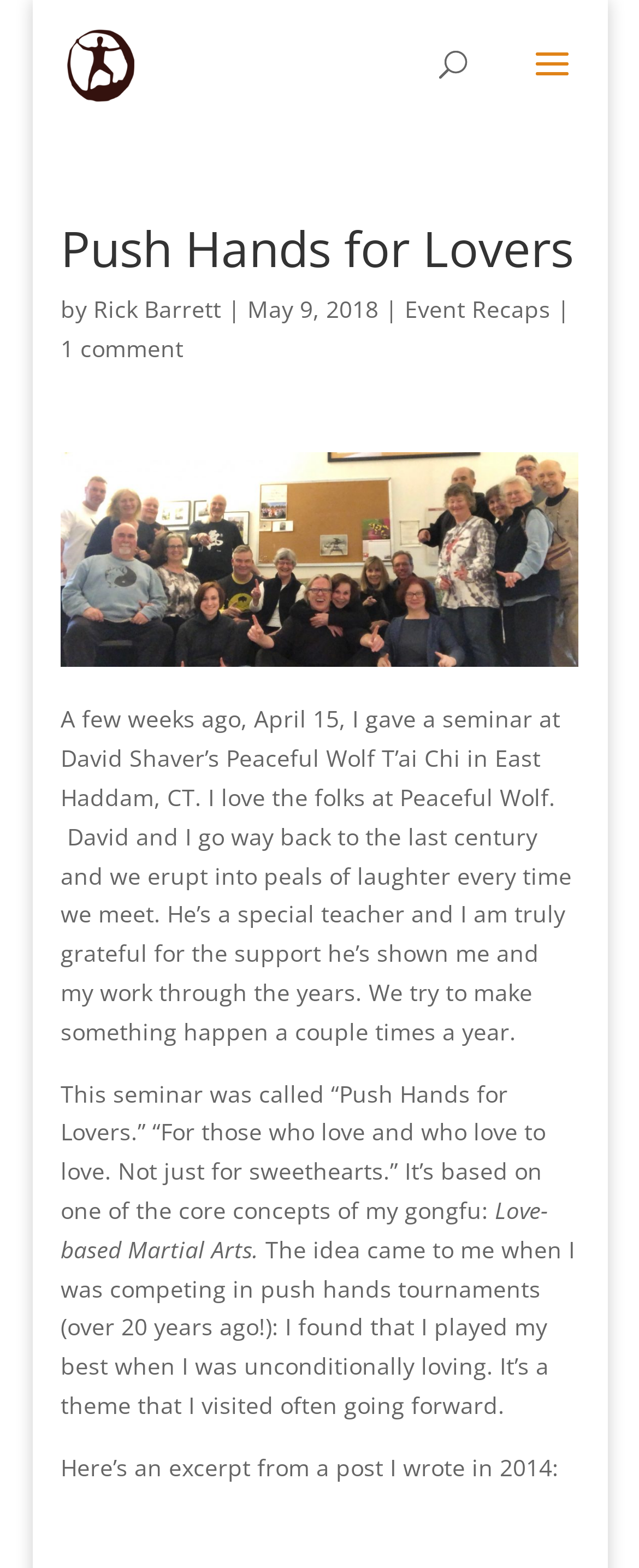Give a one-word or short phrase answer to this question: 
Who is the author of the article?

Rick Barrett